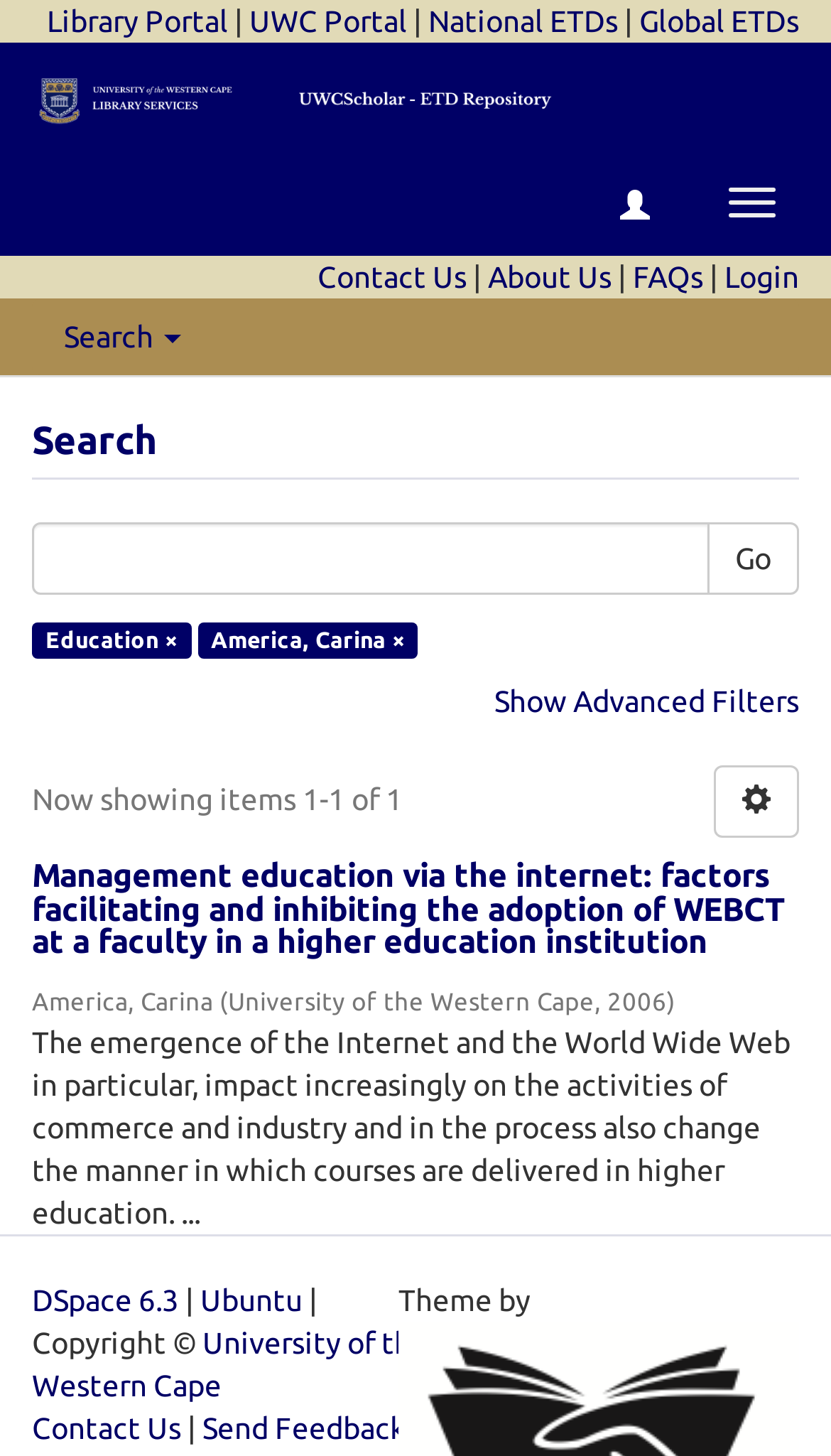How many links are there in the top navigation bar?
Answer the question with as much detail as you can, using the image as a reference.

I counted the links in the top navigation bar, which are 'Library Portal', 'UWC Portal', 'National ETDs', 'Global ETDs', and 'Contact Us'. There are 5 links in total.